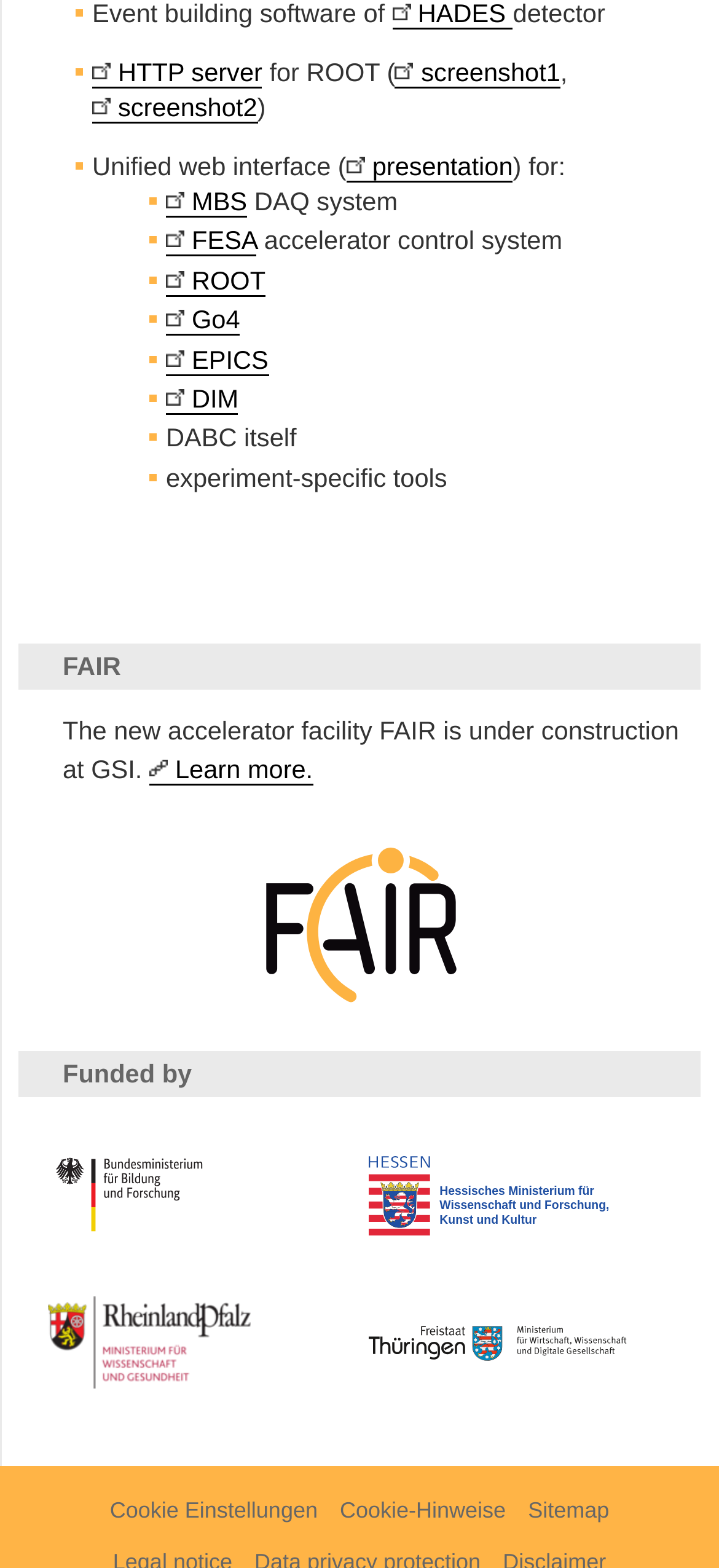Please identify the bounding box coordinates of the element that needs to be clicked to execute the following command: "View the 'screenshot1'". Provide the bounding box using four float numbers between 0 and 1, formatted as [left, top, right, bottom].

[0.55, 0.036, 0.779, 0.056]